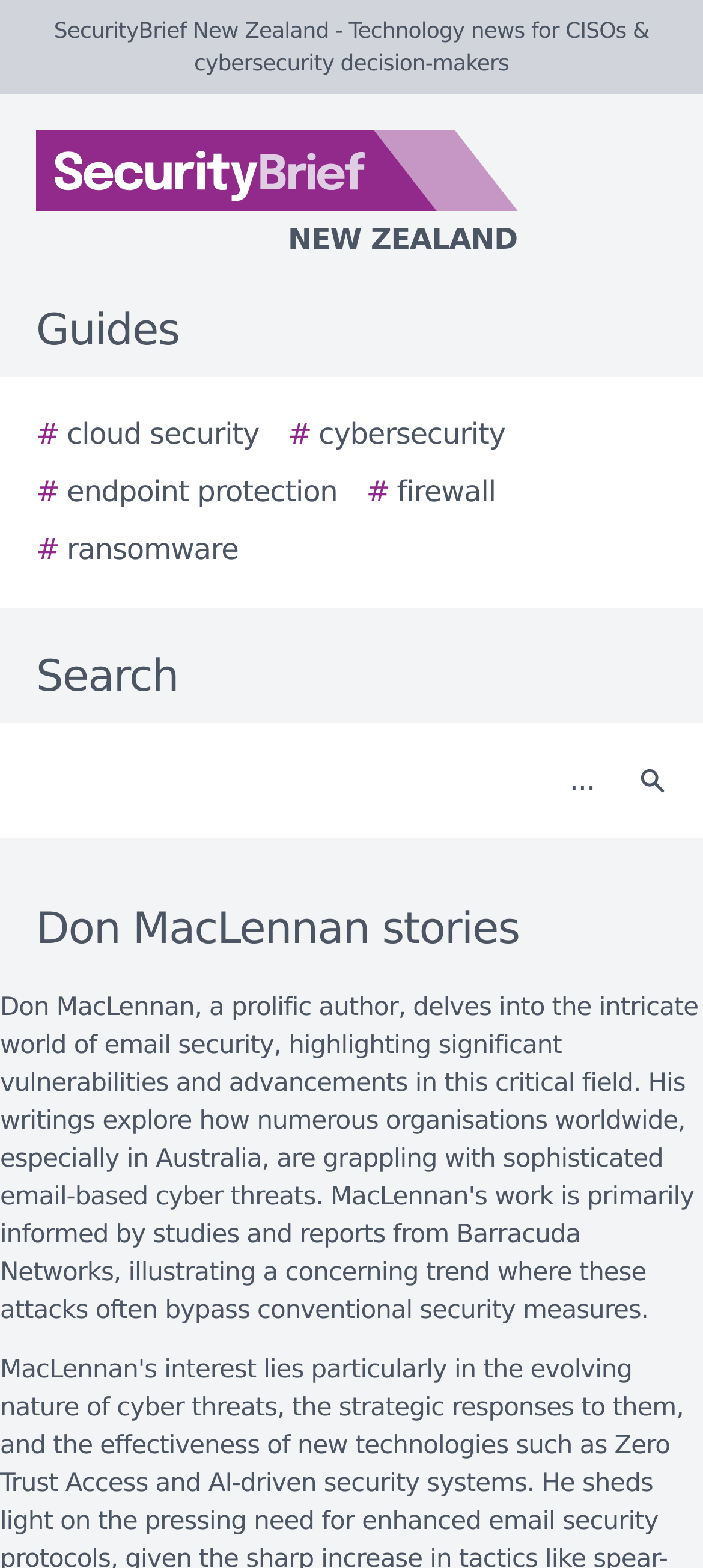Identify the main heading of the webpage and provide its text content.

Don MacLennan stories